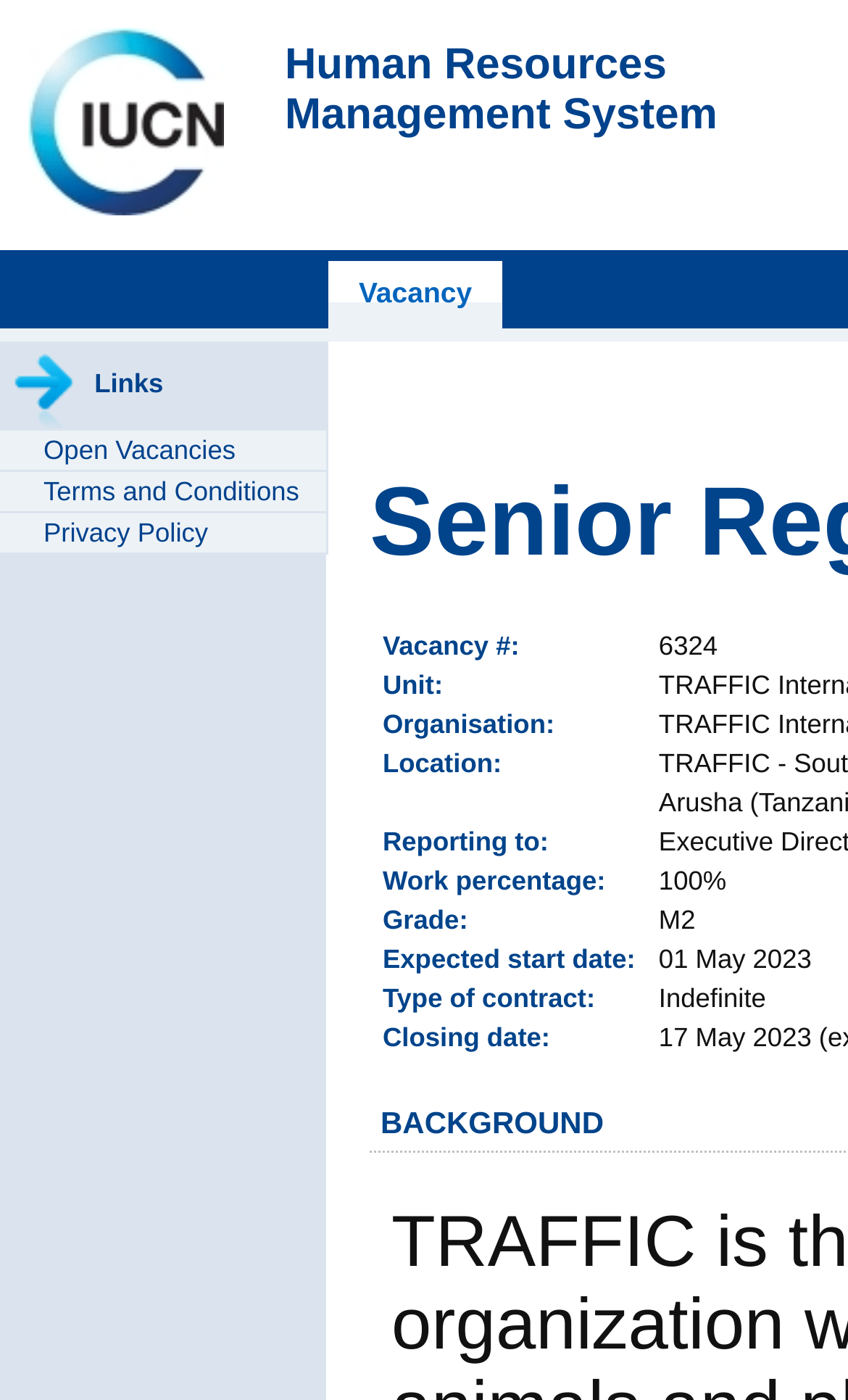What is the title of the section below the vacancy details?
Provide a comprehensive and detailed answer to the question.

The section below the vacancy details is titled 'BACKGROUND', which is a static text element located at the bottom of the webpage.